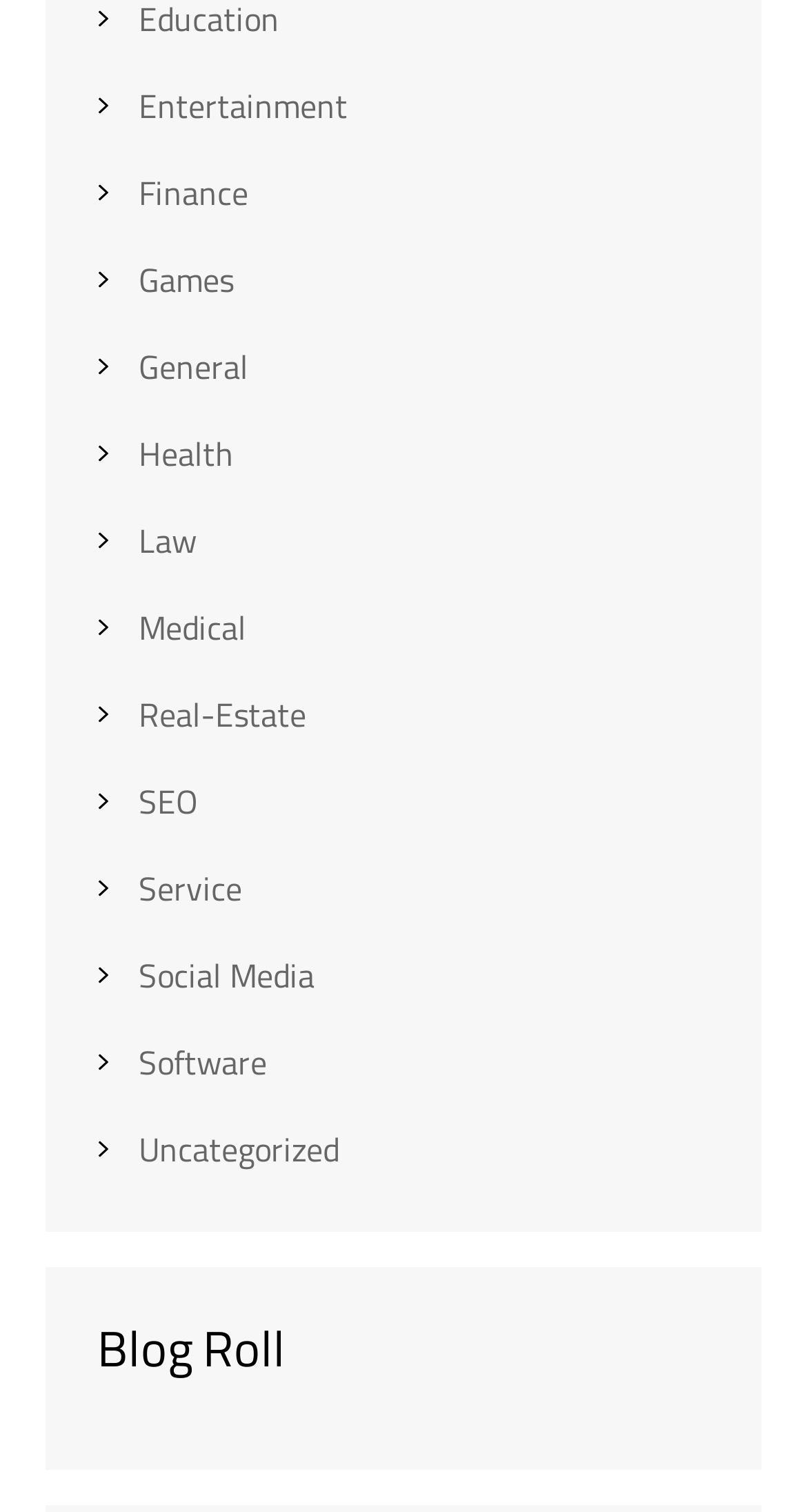What is the position of the 'Health' link?
Use the screenshot to answer the question with a single word or phrase.

Fifth from the top